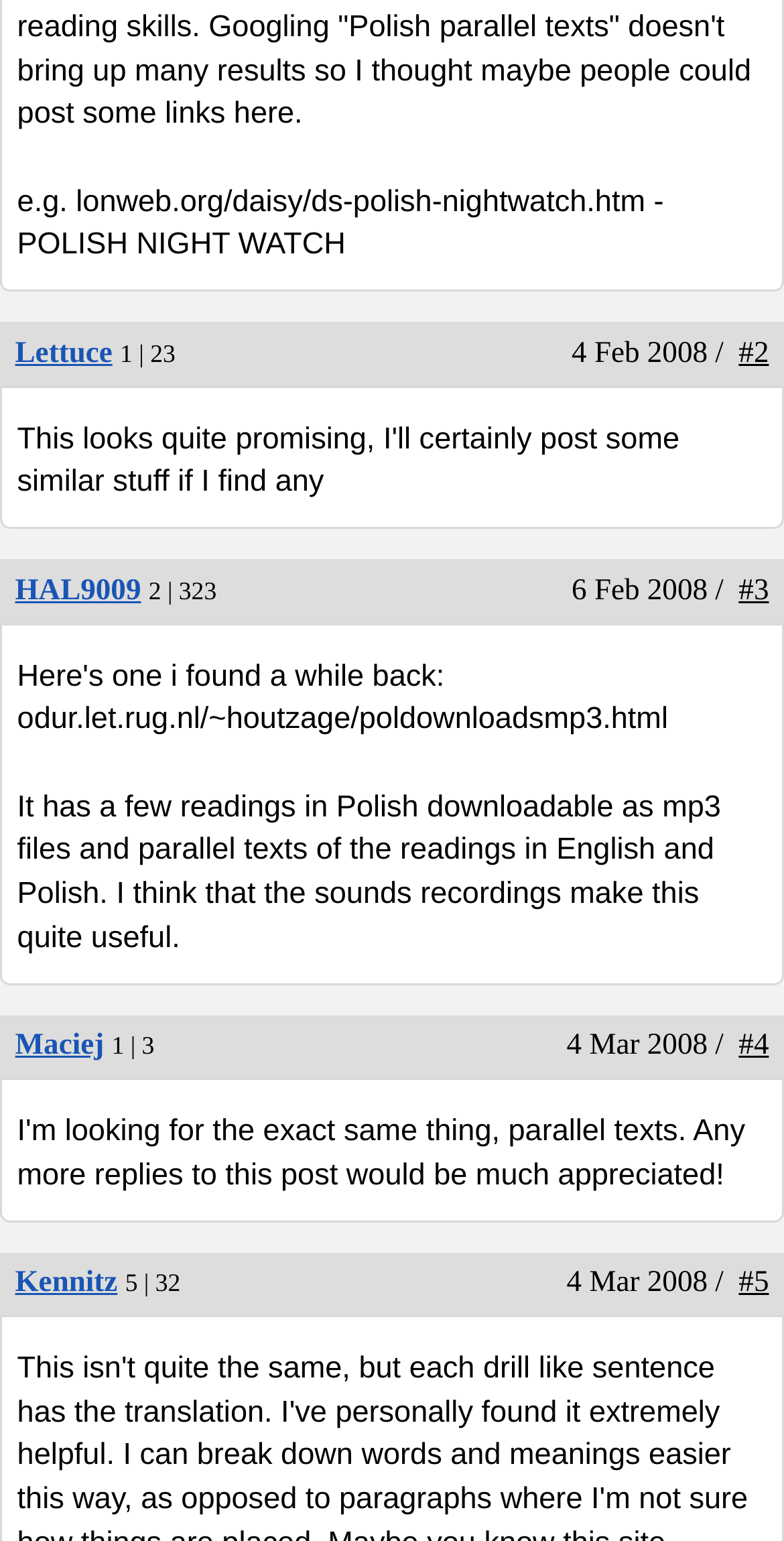Bounding box coordinates are specified in the format (top-left x, top-left y, bottom-right x, bottom-right y). All values are floating point numbers bounded between 0 and 1. Please provide the bounding box coordinate of the region this sentence describes: #2

[0.942, 0.219, 0.981, 0.24]